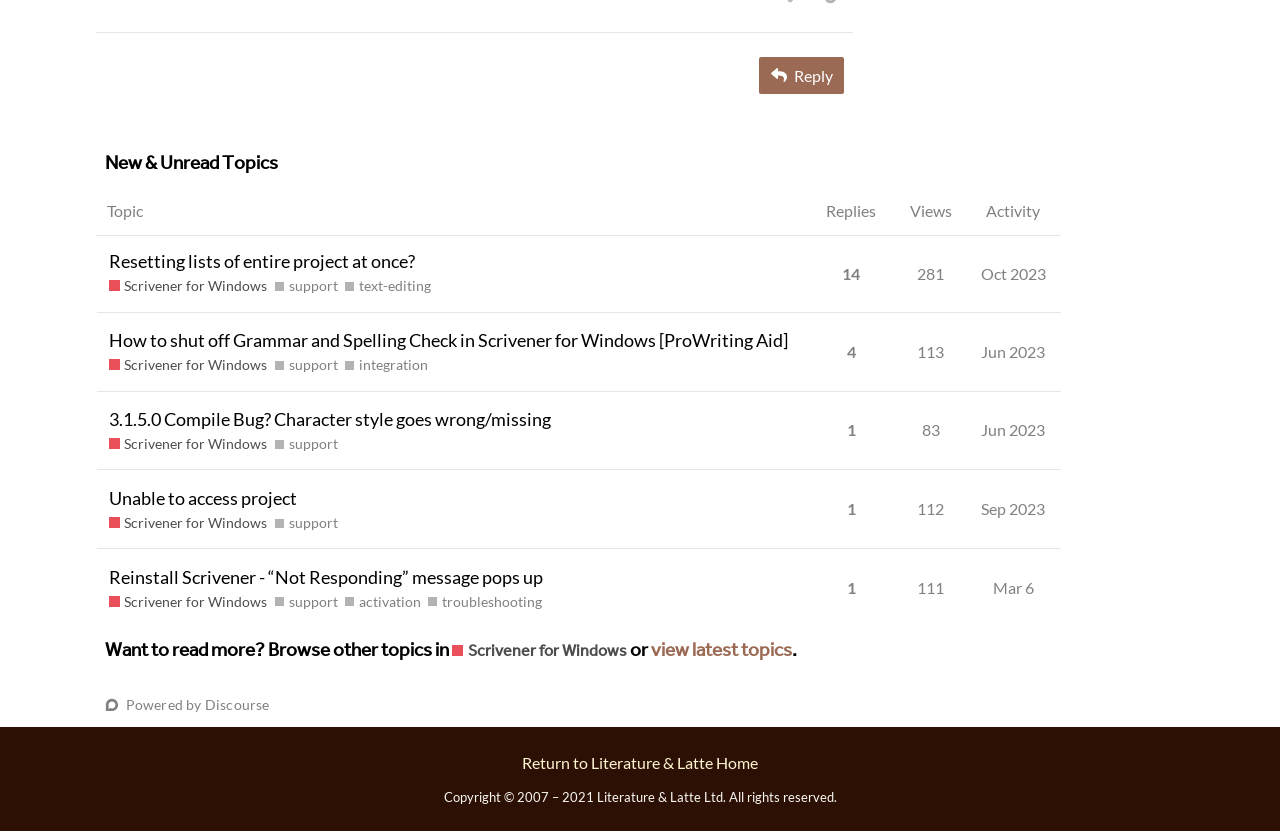Please find and report the bounding box coordinates of the element to click in order to perform the following action: "Check topic 'Reinstall Scrivener - “Not Responding” message pops up'". The coordinates should be expressed as four float numbers between 0 and 1, in the format [left, top, right, bottom].

[0.075, 0.66, 0.634, 0.755]